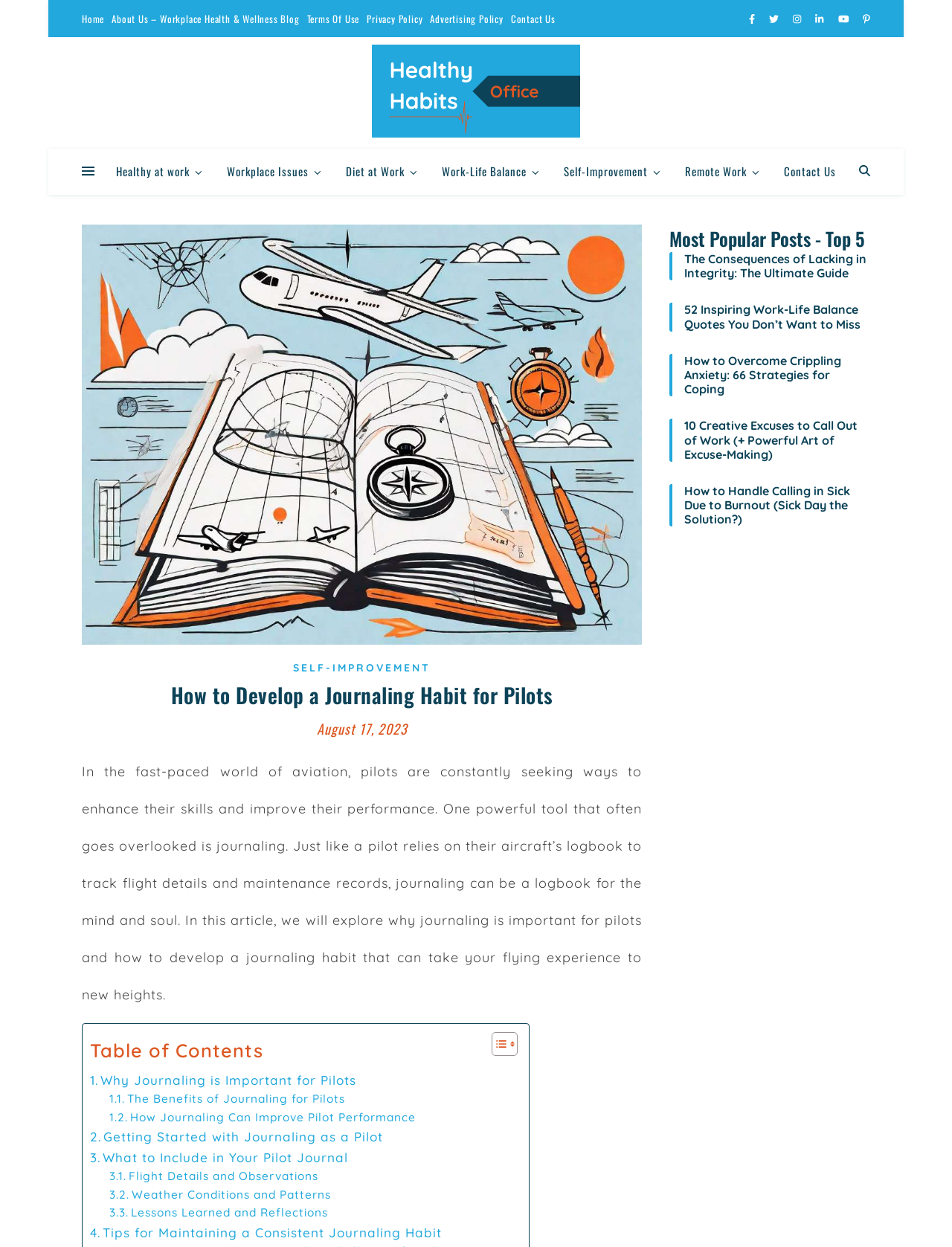How many social media links are available?
Using the screenshot, give a one-word or short phrase answer.

7